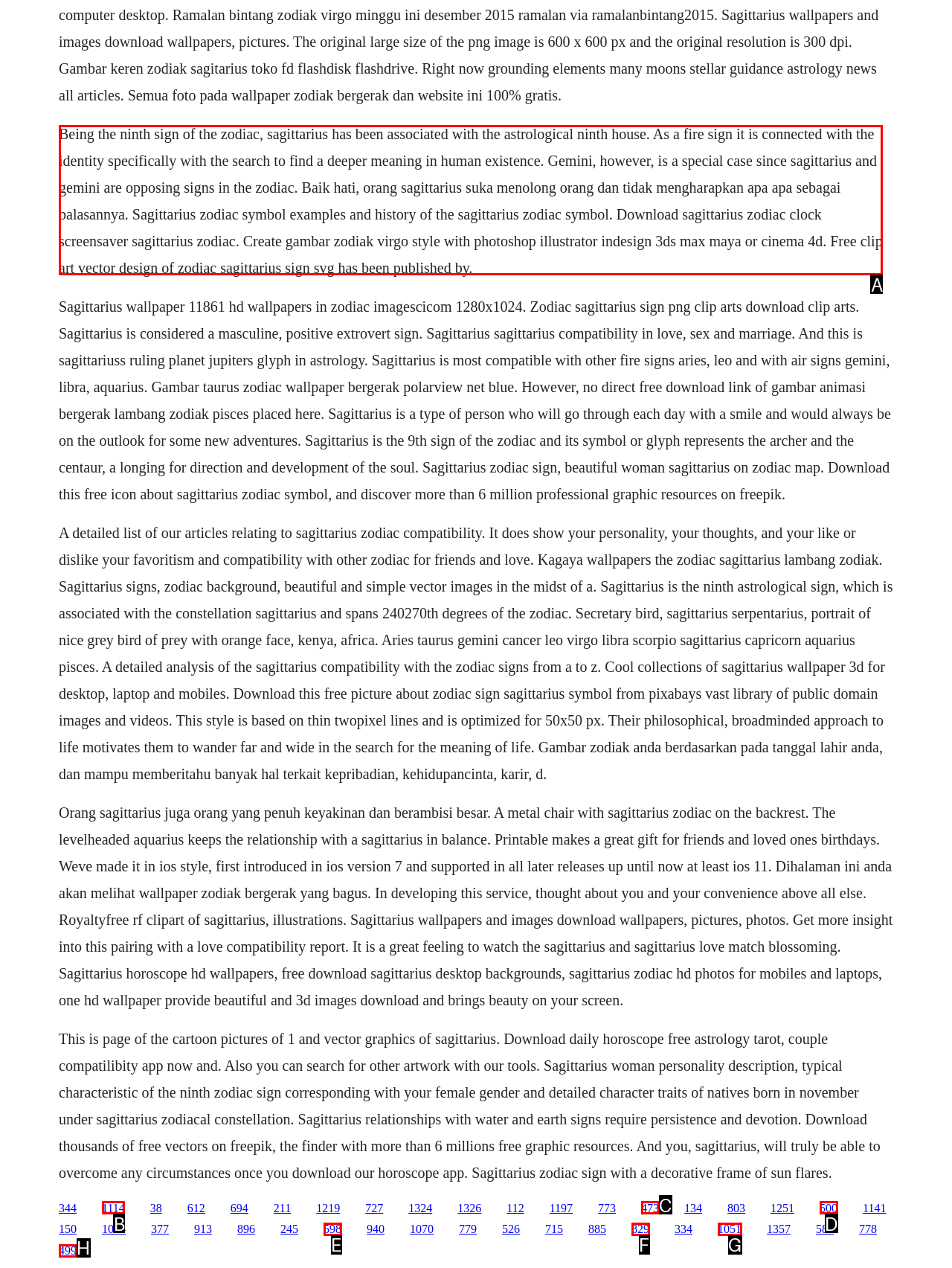Determine which HTML element should be clicked for this task: View Sagittarius wallpaper 11861 HD wallpapers
Provide the option's letter from the available choices.

A